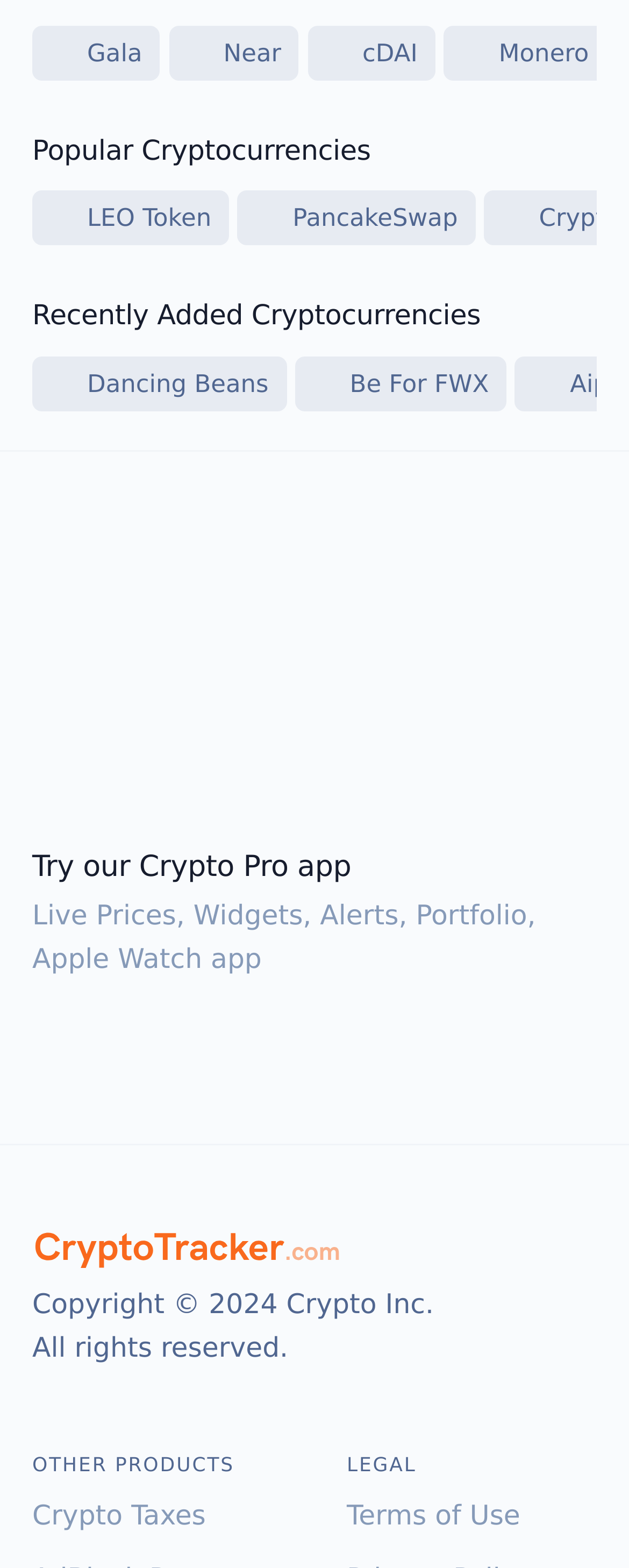Find and indicate the bounding box coordinates of the region you should select to follow the given instruction: "View Popular Cryptocurrencies".

[0.051, 0.084, 0.949, 0.109]